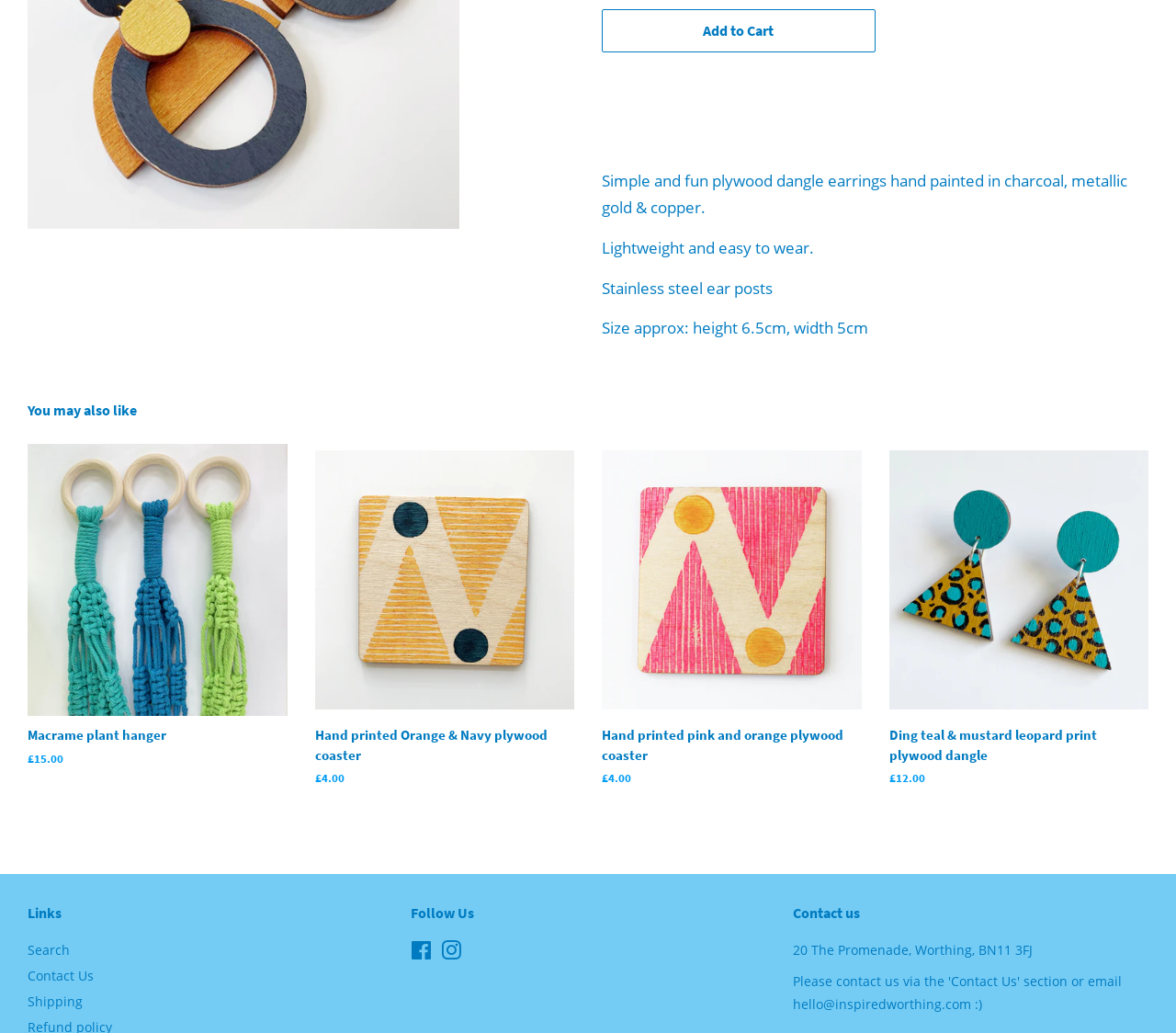Identify the bounding box for the described UI element. Provide the coordinates in (top-left x, top-left y, bottom-right x, bottom-right y) format with values ranging from 0 to 1: Facebook

[0.349, 0.915, 0.367, 0.931]